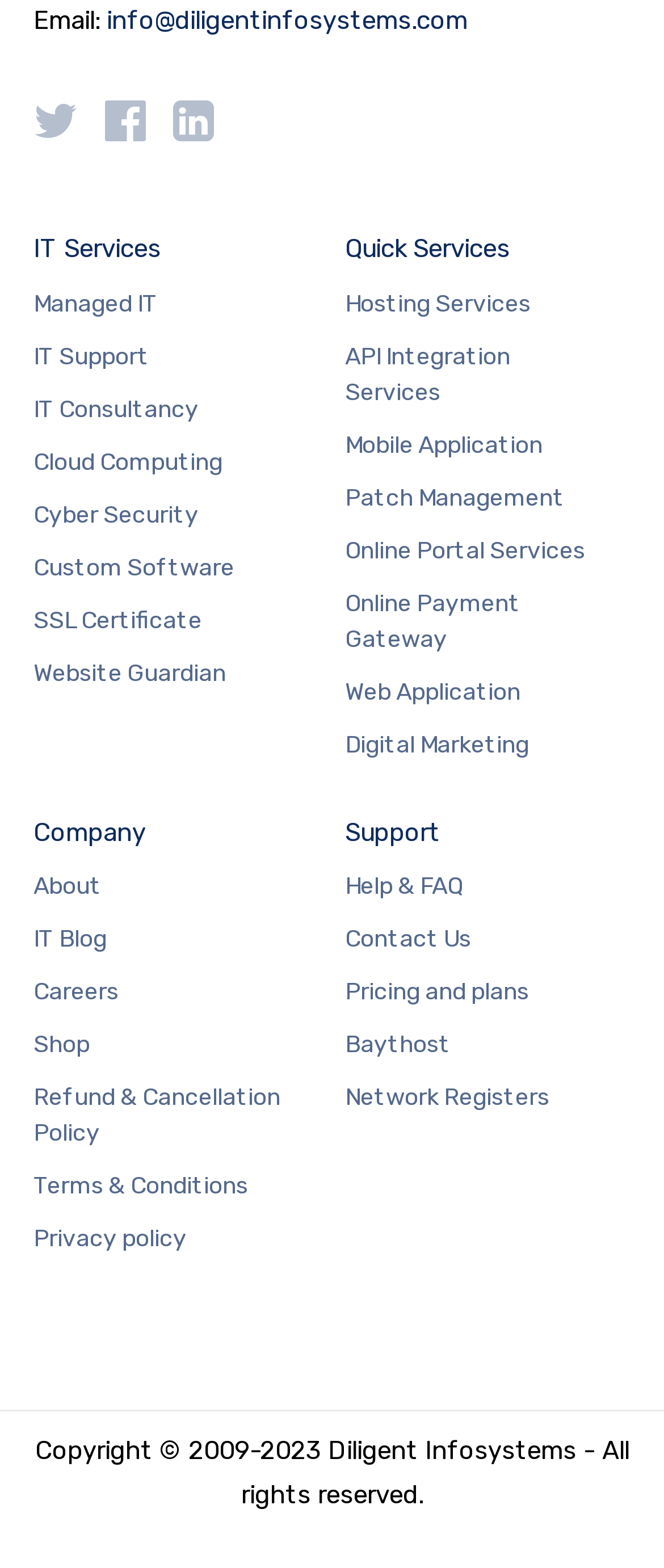Refer to the screenshot and give an in-depth answer to this question: What is the company's copyright information?

The copyright information can be found at the bottom of the webpage, which states 'Copyright 2009-2023 Diligent Infosystems - All rights reserved'.